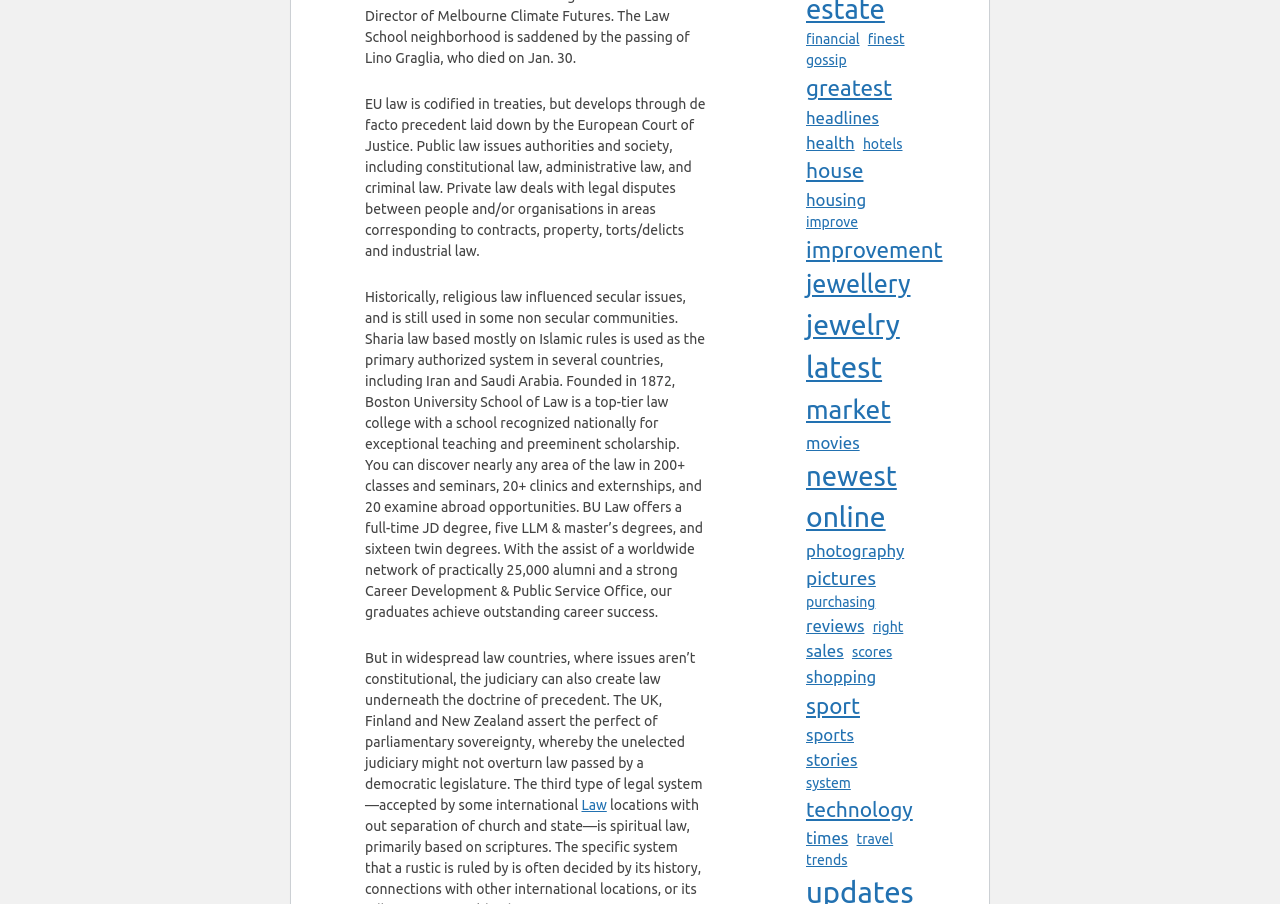How many items are related to 'jewelry' on the webpage?
Could you please answer the question thoroughly and with as much detail as possible?

This answer can be obtained by looking at the link element with the text 'jewelry (12 items)' and counting the number of items mentioned in the parentheses.